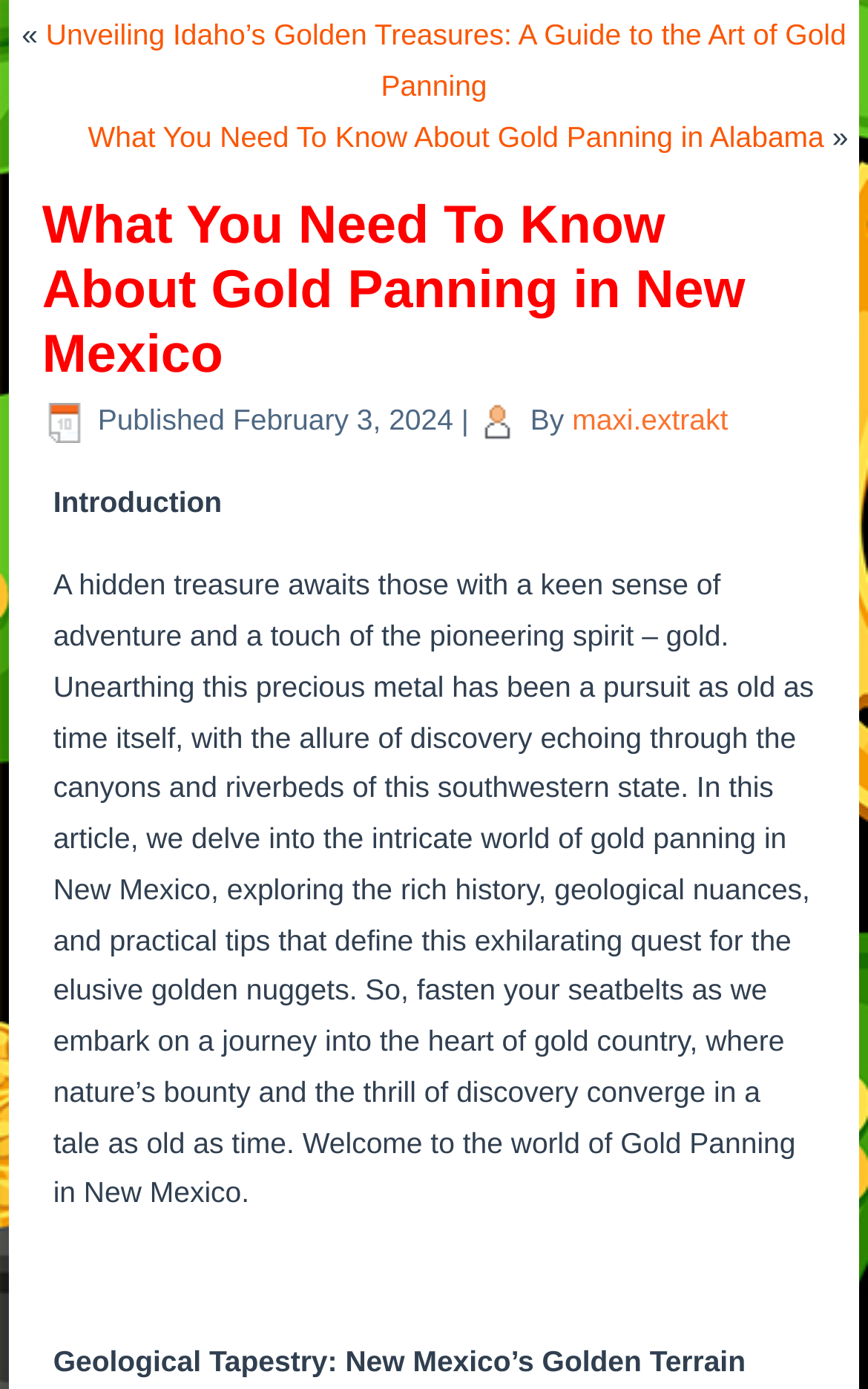Generate a thorough explanation of the webpage's elements.

This webpage is about gold panning in New Mexico, specifically providing an introduction to the topic. At the top, there are three links to related articles about gold panning in other states, Idaho and Alabama, surrounded by left and right arrow symbols. Below these links, the main title "What You Need To Know About Gold Panning in New Mexico" is prominently displayed.

On the same level as the title, there is a section showing the publication information, including the date "February 3, 2024" and the time "2:36 pm", along with the author's name "maxi.extrakt". 

The main content of the webpage is divided into sections, with the first section titled "Introduction". This section provides a brief overview of gold panning in New Mexico, describing the adventure and thrill of discovering gold in the state's canyons and riverbeds. The text also hints at the rich history and geological nuances of gold panning in New Mexico.

Below the introduction, there is a subheading "Geological Tapestry: New Mexico’s Golden Terrain", which suggests that the article will delve deeper into the geological aspects of gold panning in the state.